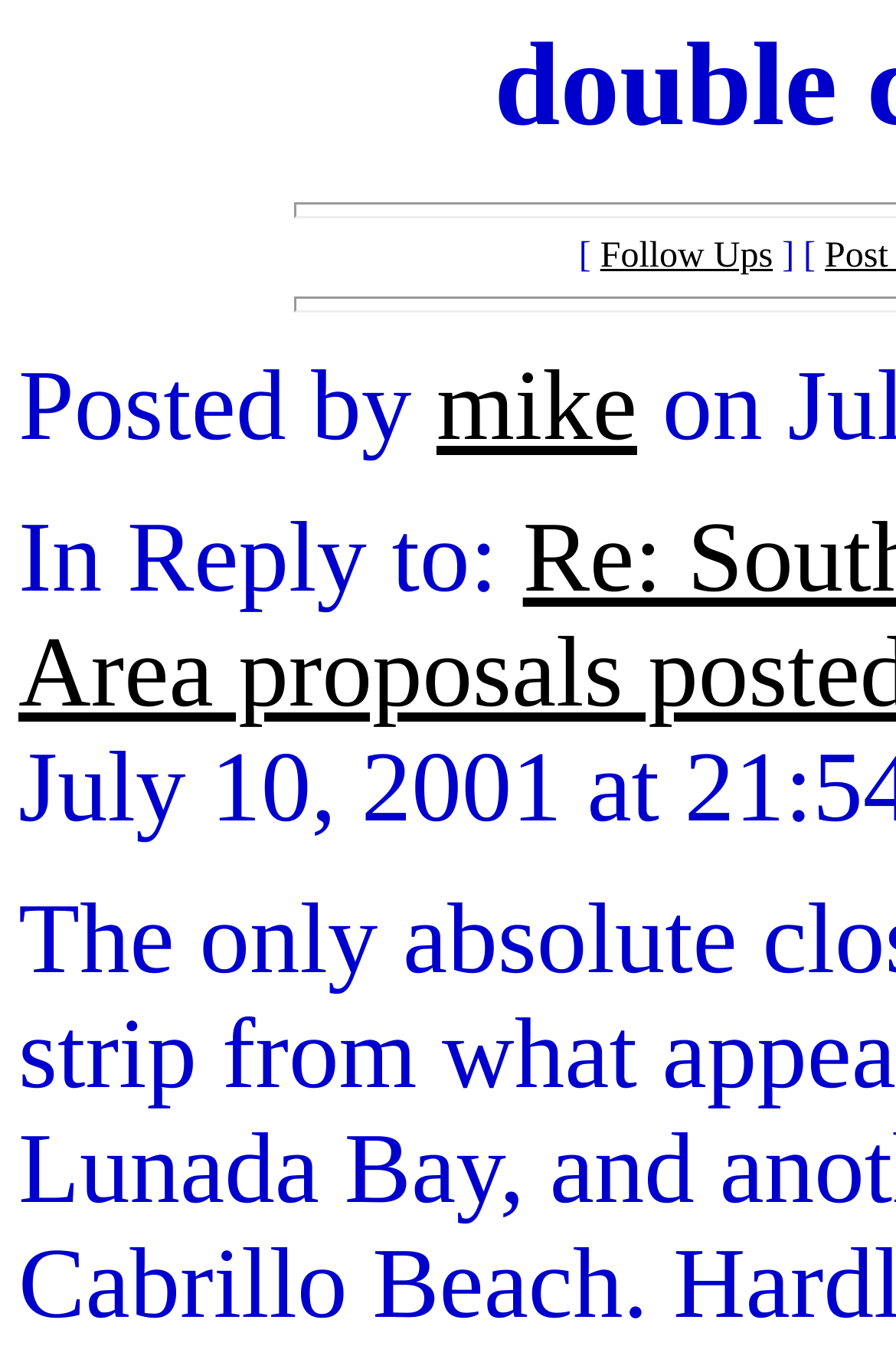Please find and report the primary heading text from the webpage.

double checking the map